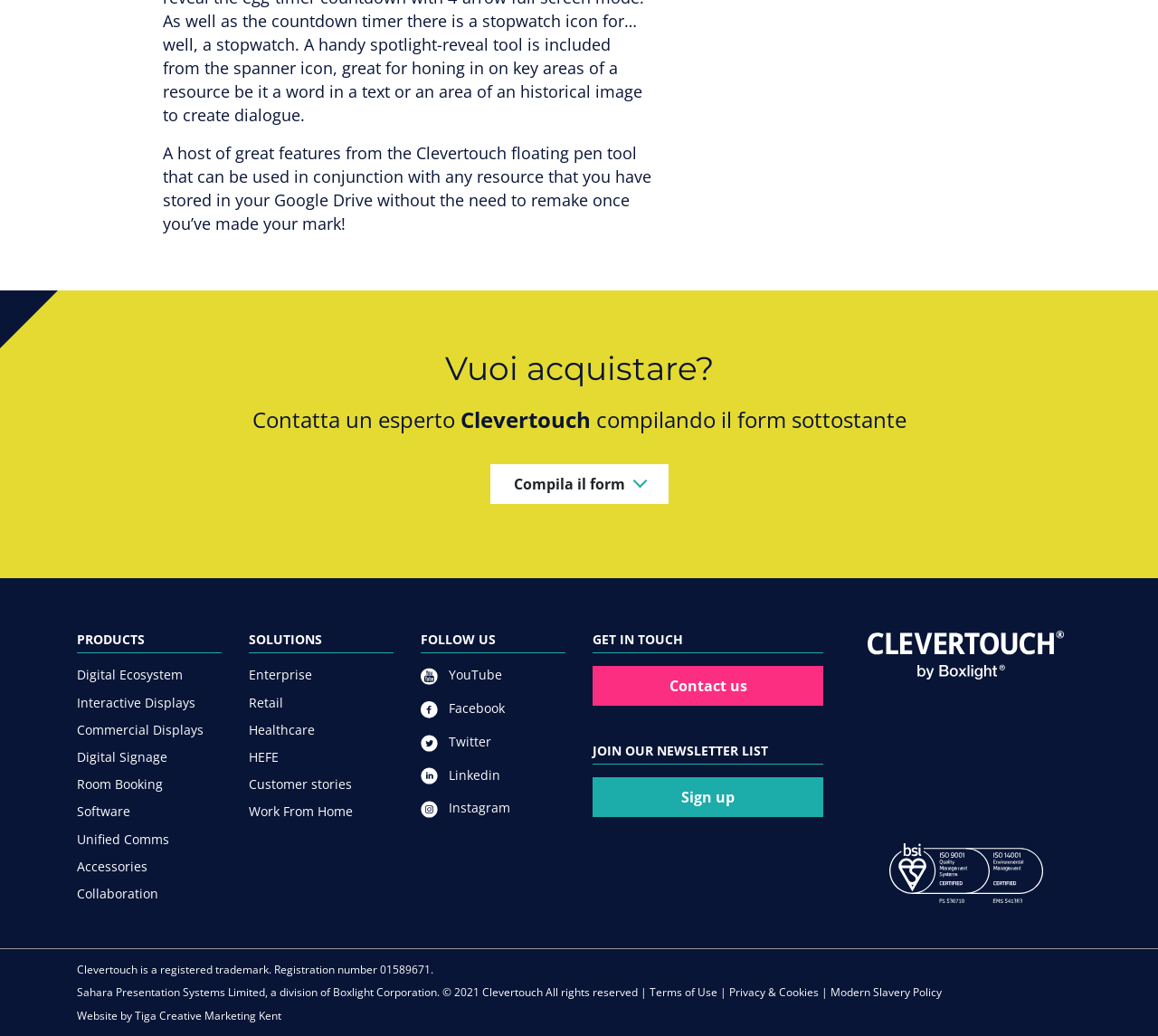Look at the image and answer the question in detail:
What social media platforms does the company have a presence on?

The webpage lists the company's social media presence under the heading 'FOLLOW US', including links to YouTube, Facebook, Twitter, LinkedIn, and Instagram, along with their respective icons.